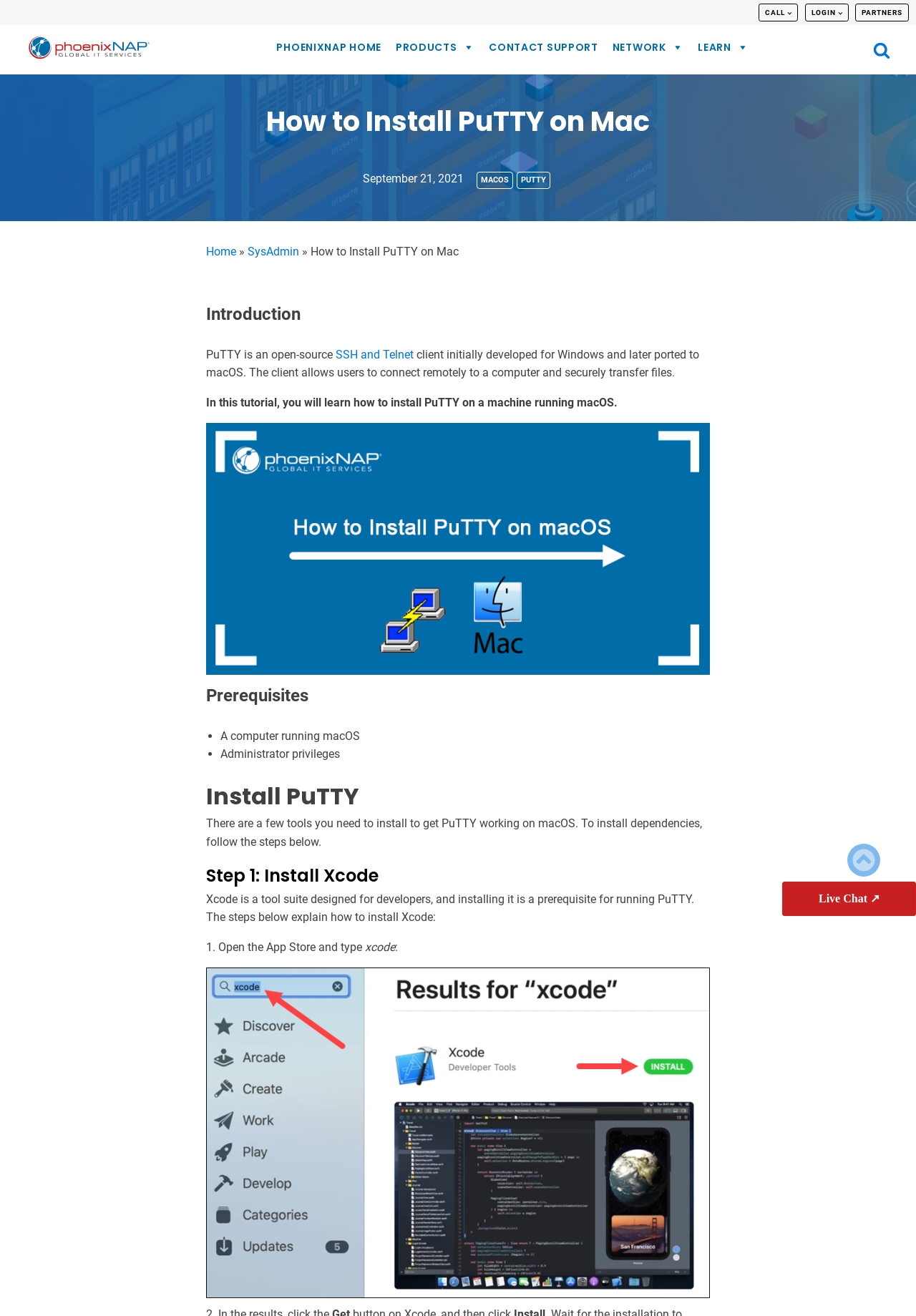Determine the bounding box coordinates of the clickable region to carry out the instruction: "Learn more about 'SSH and Telnet'".

[0.366, 0.264, 0.452, 0.274]